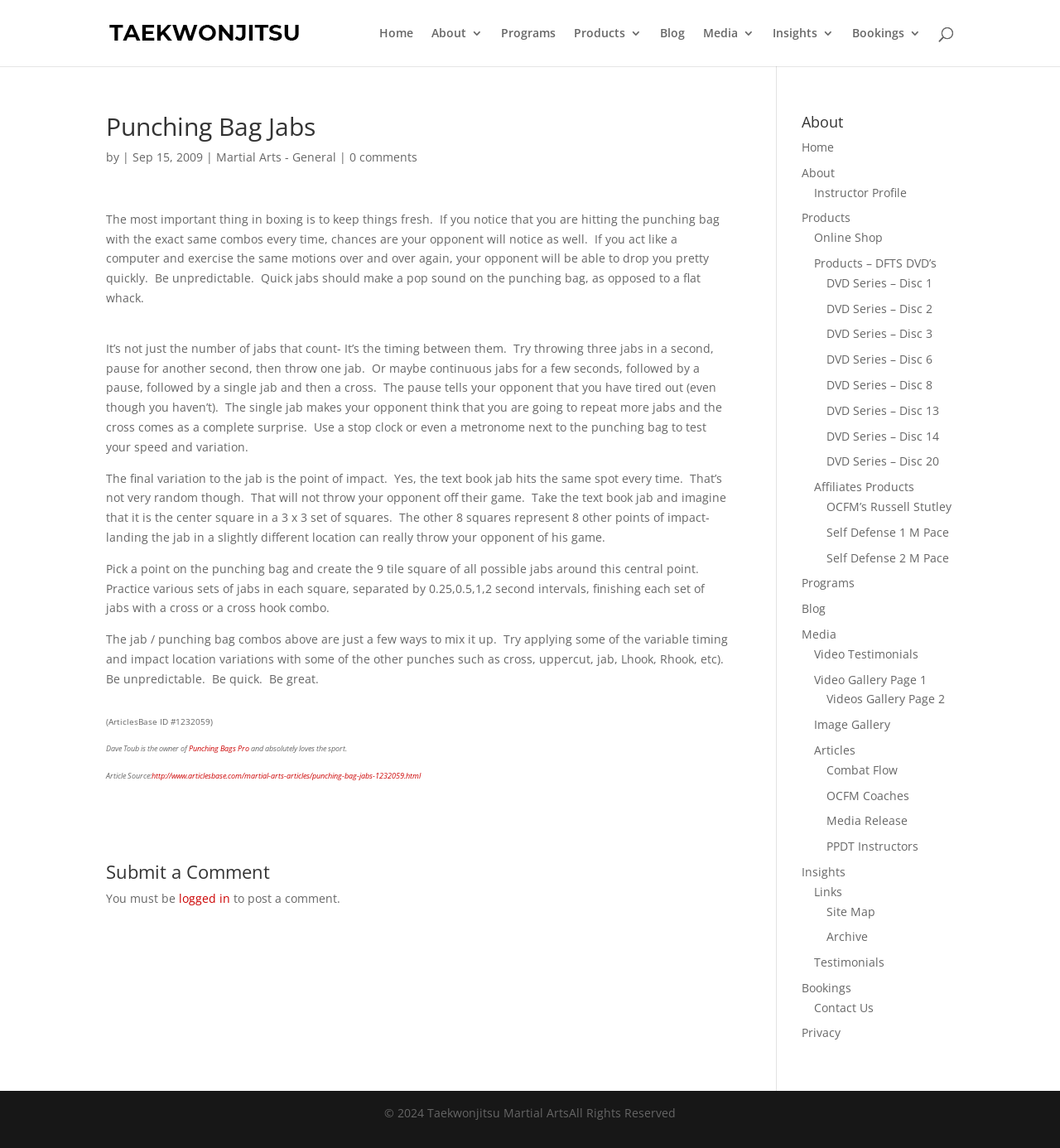Please answer the following question using a single word or phrase: What is the name of the DVD series mentioned in the webpage?

DFTS DVD’s